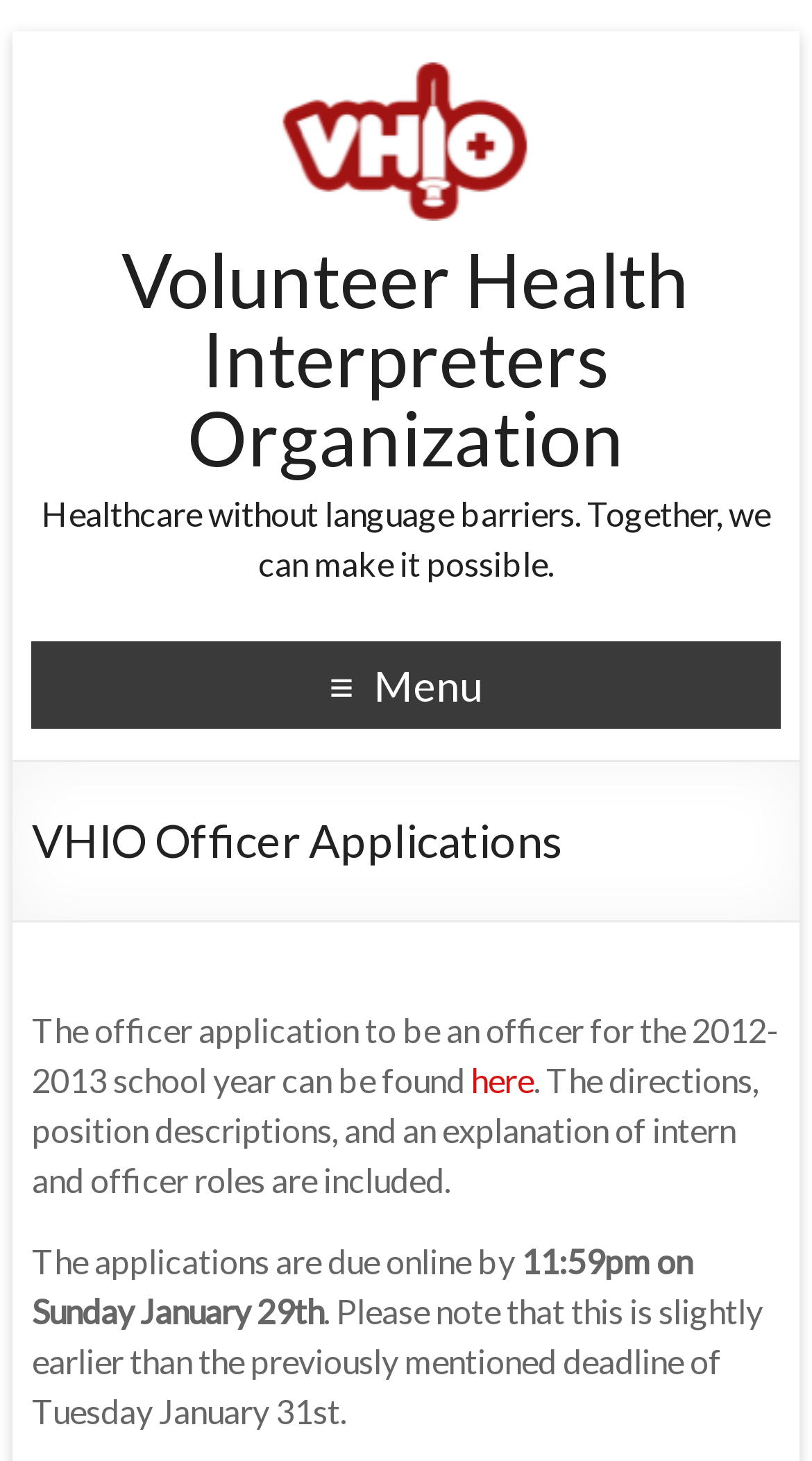Review the image closely and give a comprehensive answer to the question: What is the deadline for officer applications?

I found the deadline for officer applications by reading the static text 'The applications are due online by 11:59pm on Sunday January 29th' which is located below the heading 'VHIO Officer Applications'.